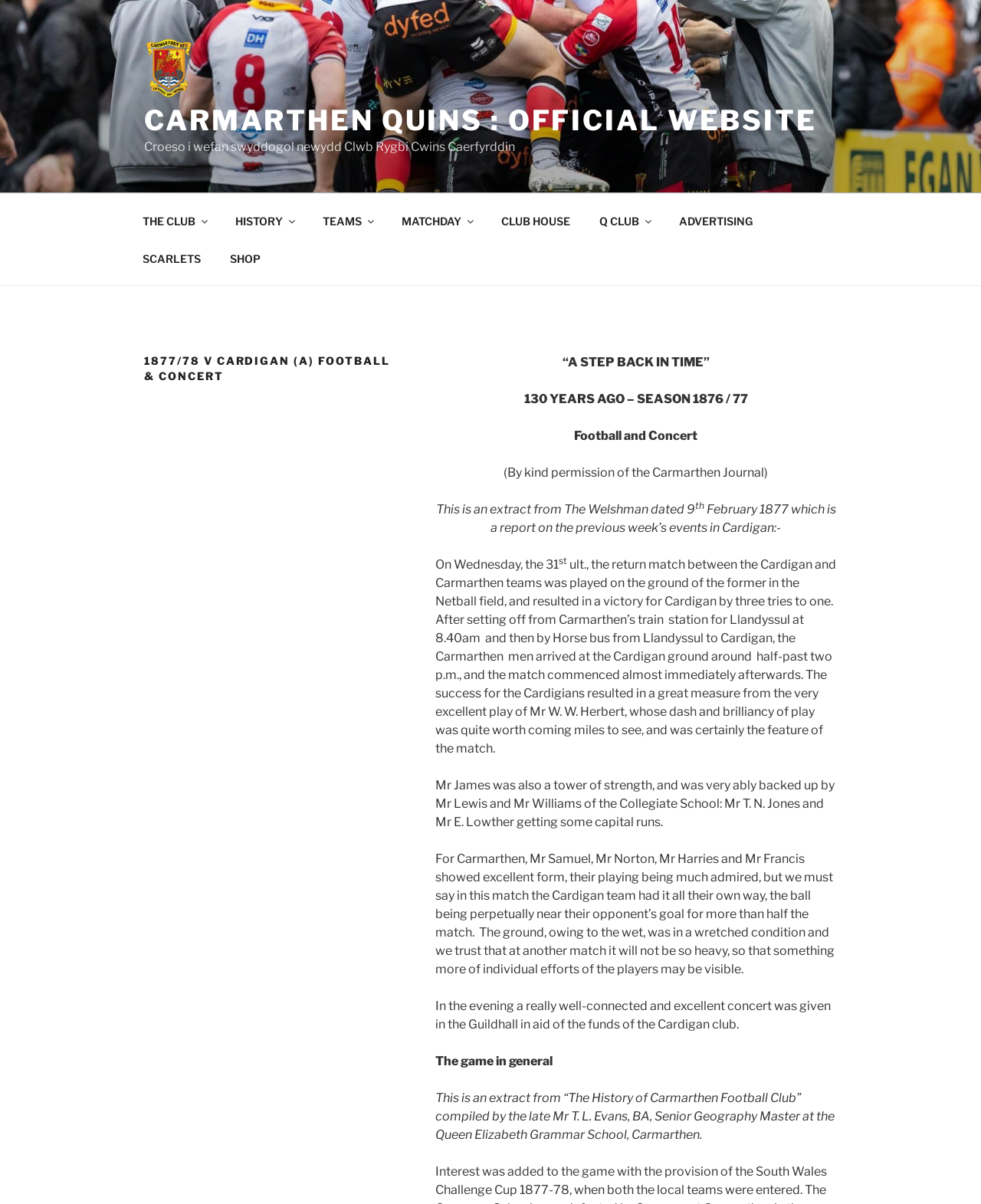Bounding box coordinates must be specified in the format (top-left x, top-left y, bottom-right x, bottom-right y). All values should be floating point numbers between 0 and 1. What are the bounding box coordinates of the UI element described as: Q CLUB

[0.597, 0.168, 0.676, 0.199]